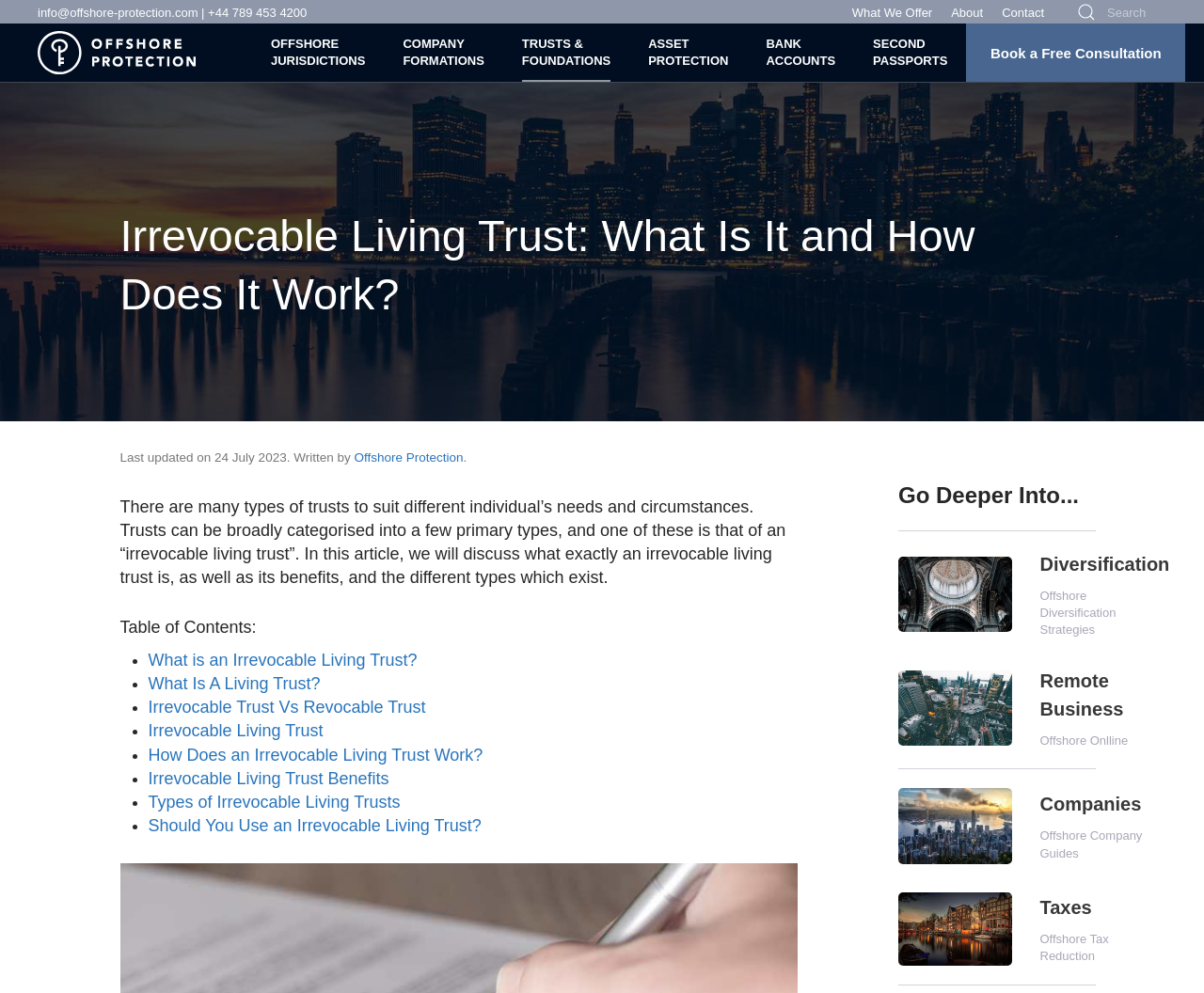What is the benefit of using an irrevocable living trust?
Using the visual information from the image, give a one-word or short-phrase answer.

Not specified